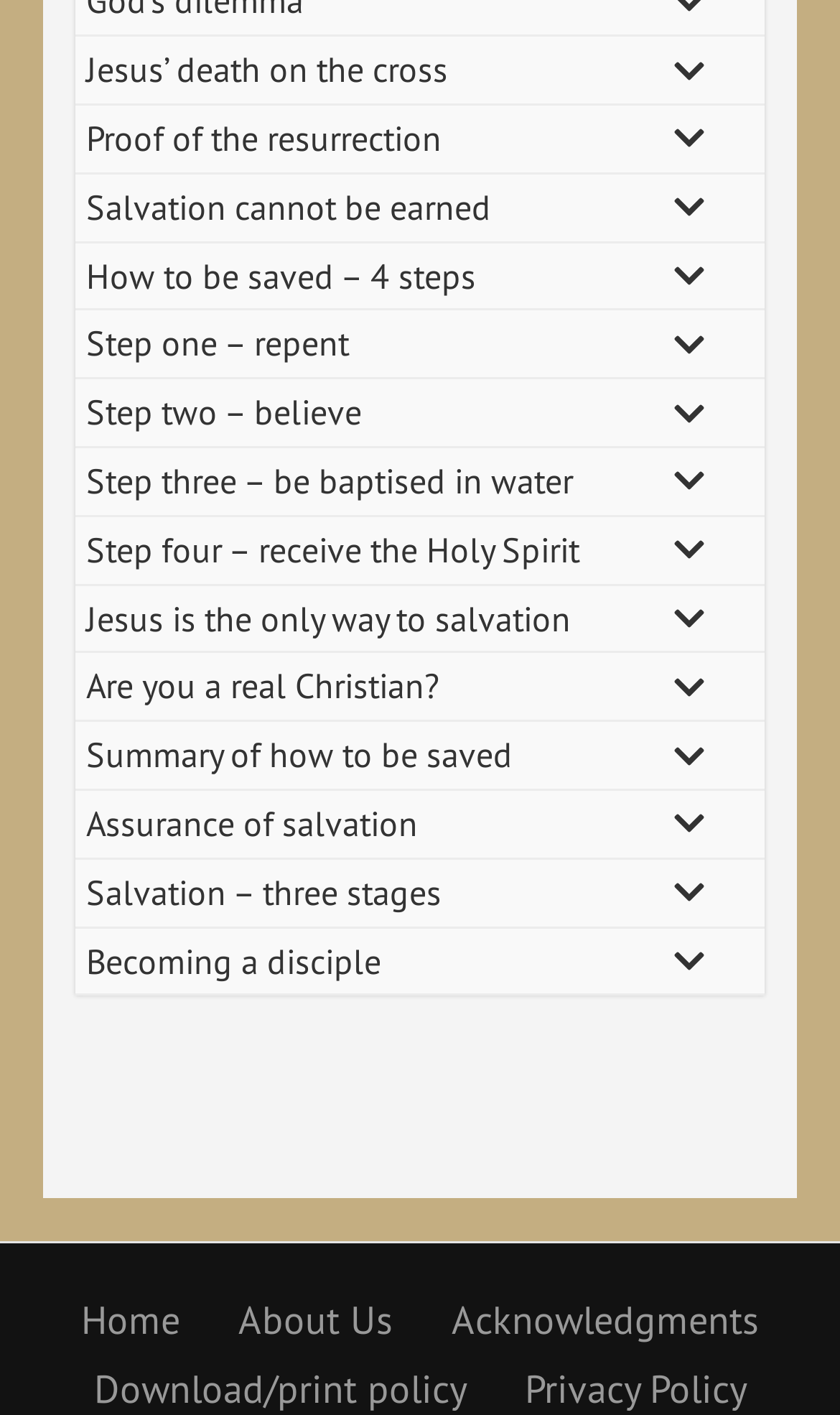Provide the bounding box coordinates of the HTML element this sentence describes: "Proof of the resurrection". The bounding box coordinates consist of four float numbers between 0 and 1, i.e., [left, top, right, bottom].

[0.09, 0.075, 0.91, 0.123]